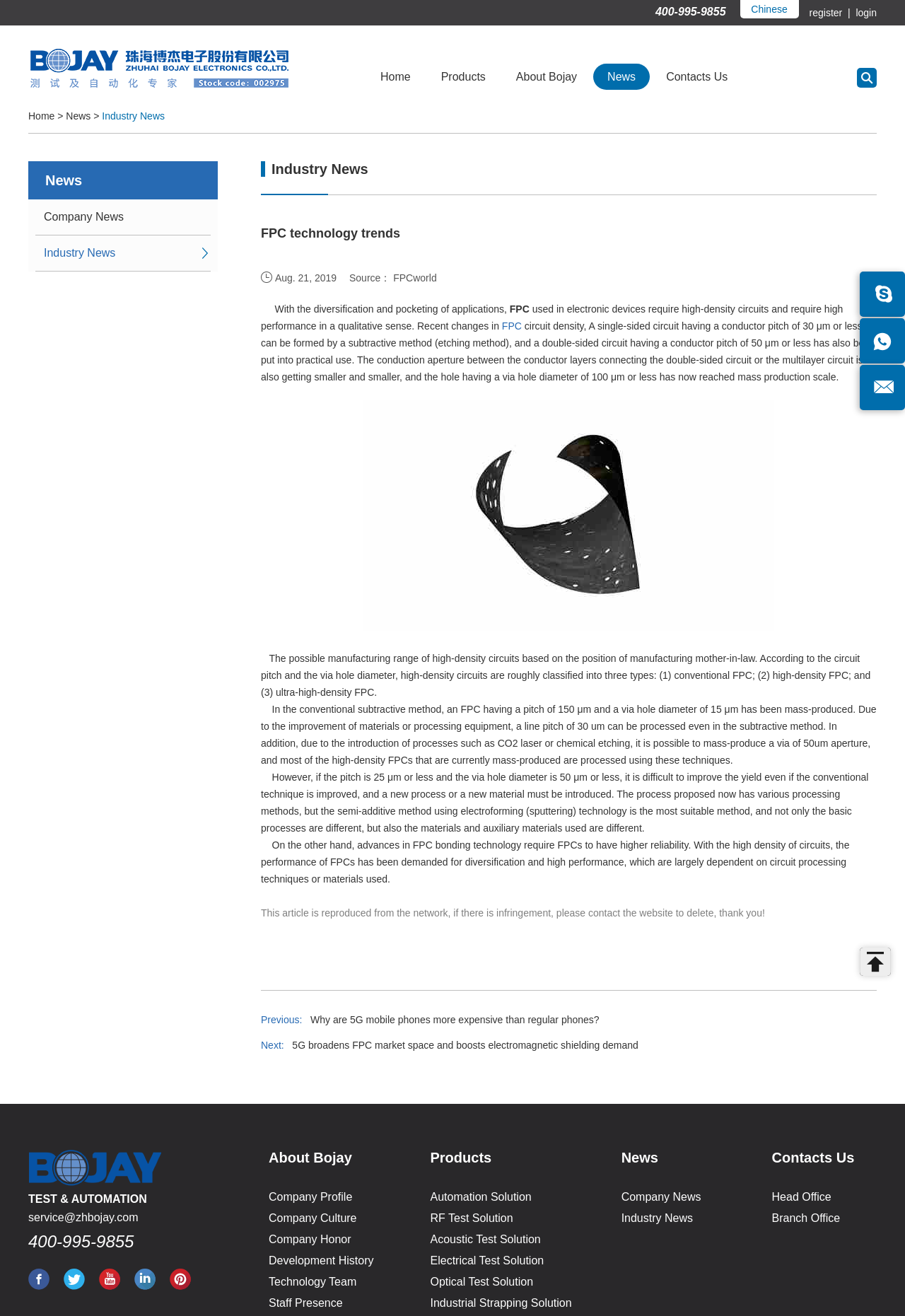Identify the bounding box coordinates for the element that needs to be clicked to fulfill this instruction: "Learn about the company profile". Provide the coordinates in the format of four float numbers between 0 and 1: [left, top, right, bottom].

[0.297, 0.905, 0.389, 0.914]